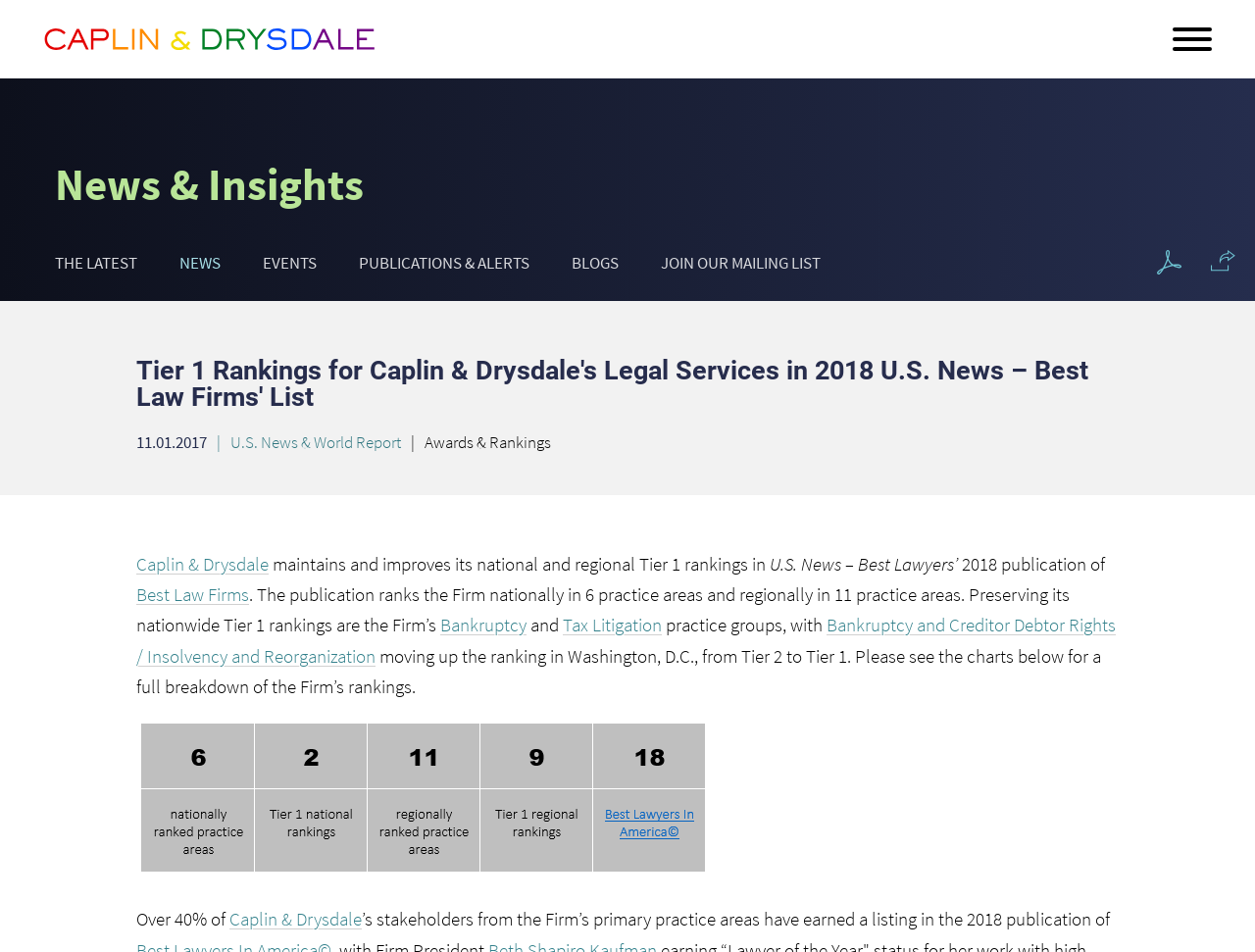Please identify the bounding box coordinates for the region that you need to click to follow this instruction: "Open the 'Main Content' section".

[0.397, 0.005, 0.5, 0.048]